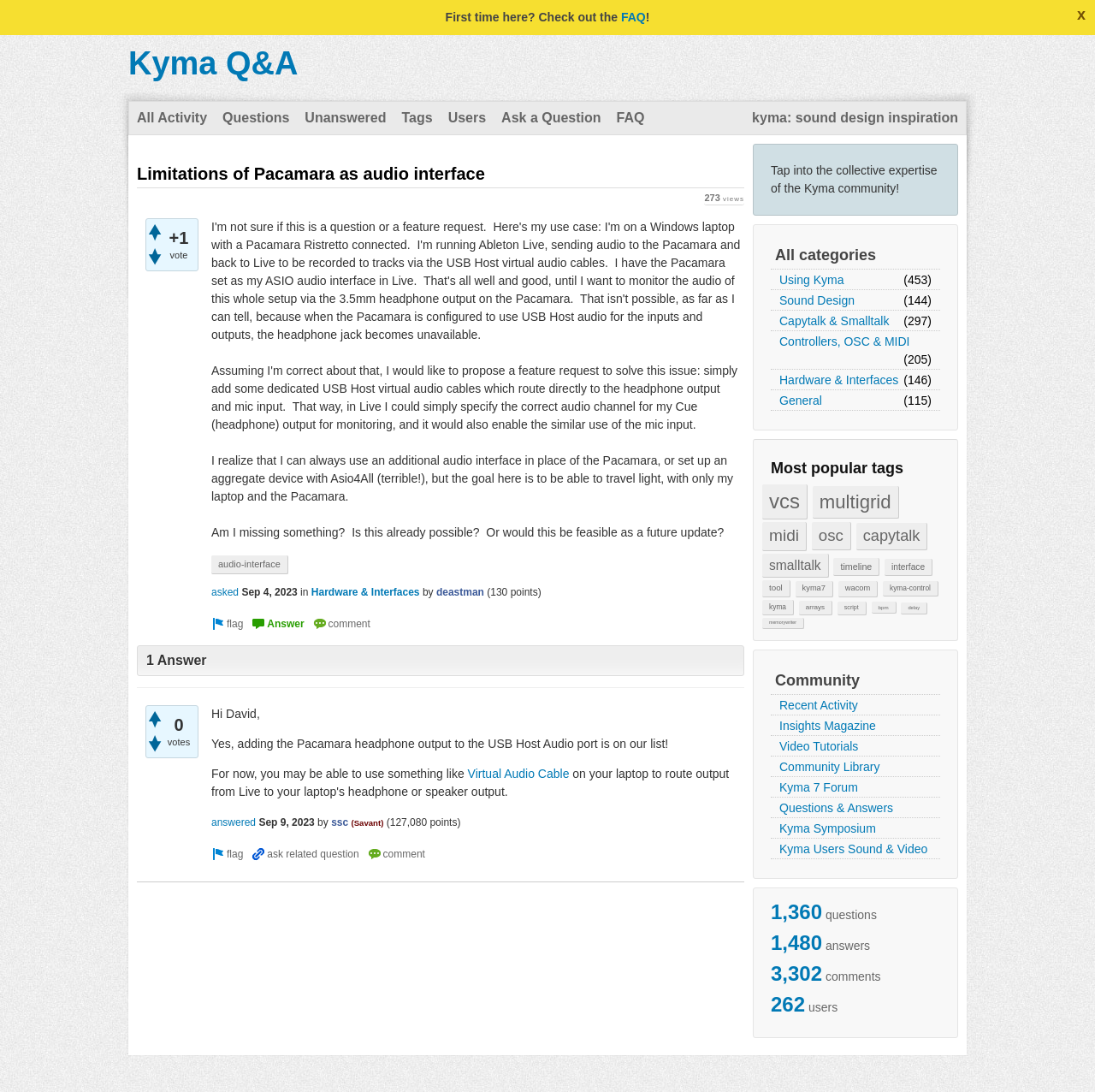How many questions are there in total?
Answer the question with a single word or phrase, referring to the image.

1,360